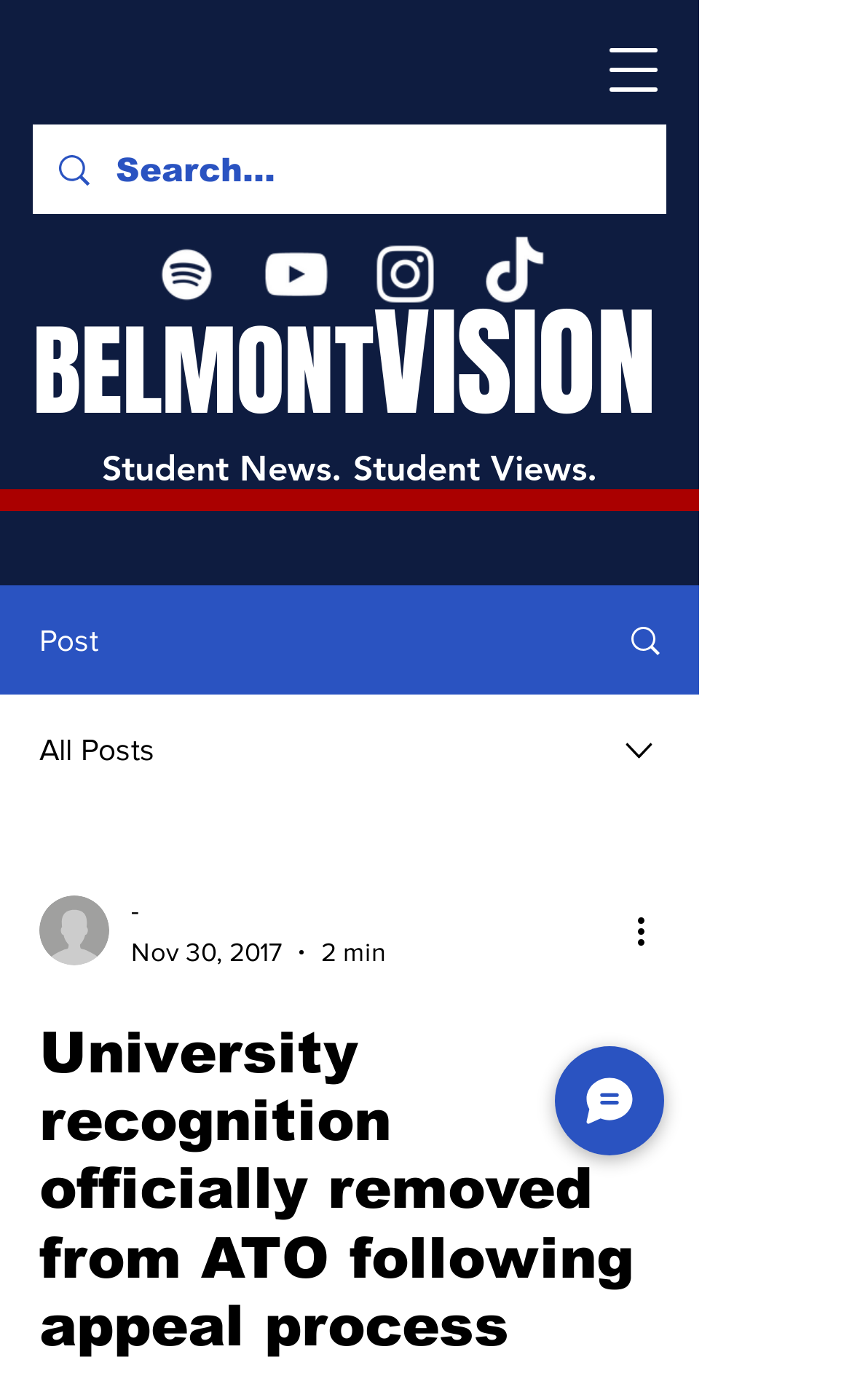Please analyze the image and provide a thorough answer to the question:
How many minutes does it take to read the latest article?

I found the time duration '2 min' mentioned below the latest article's heading, which indicates the estimated time required to read the article.